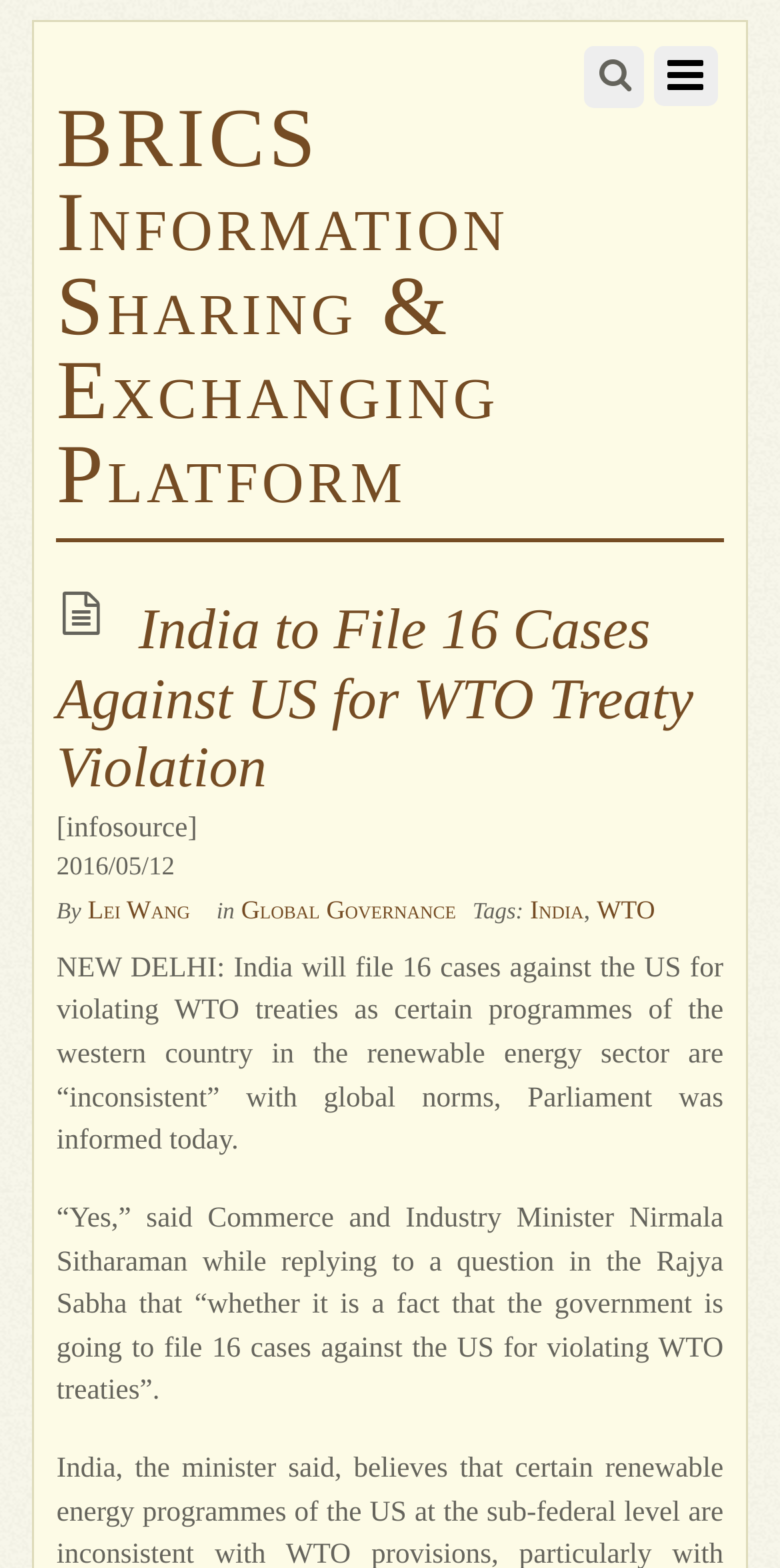What is the topic of this article?
Answer the question with a single word or phrase by looking at the picture.

India and WTO